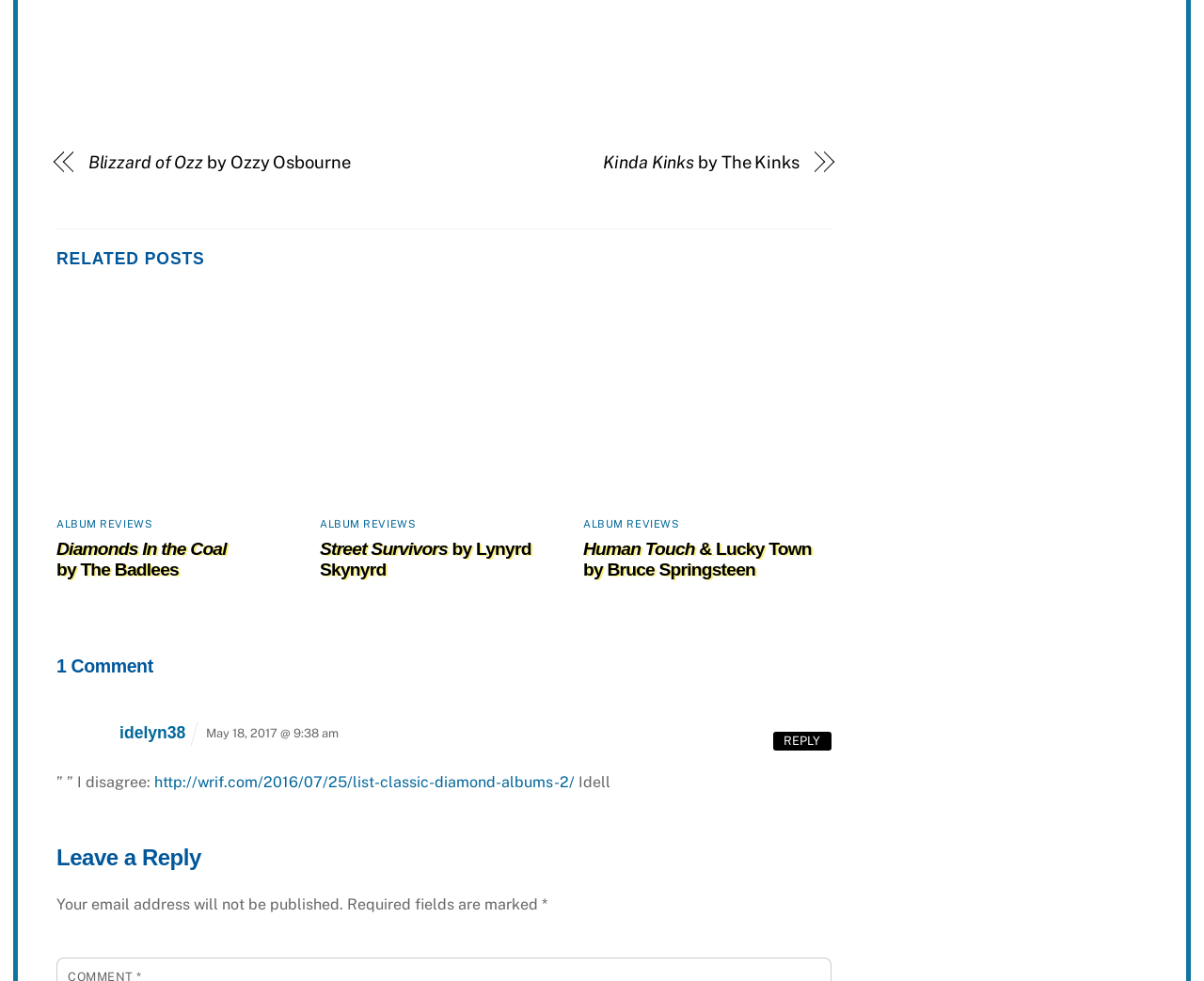Please identify the bounding box coordinates of the region to click in order to complete the given instruction: "Click on the 'Blizzard of Ozz by Ozzy Osbourne' link". The coordinates should be four float numbers between 0 and 1, i.e., [left, top, right, bottom].

[0.073, 0.154, 0.349, 0.179]